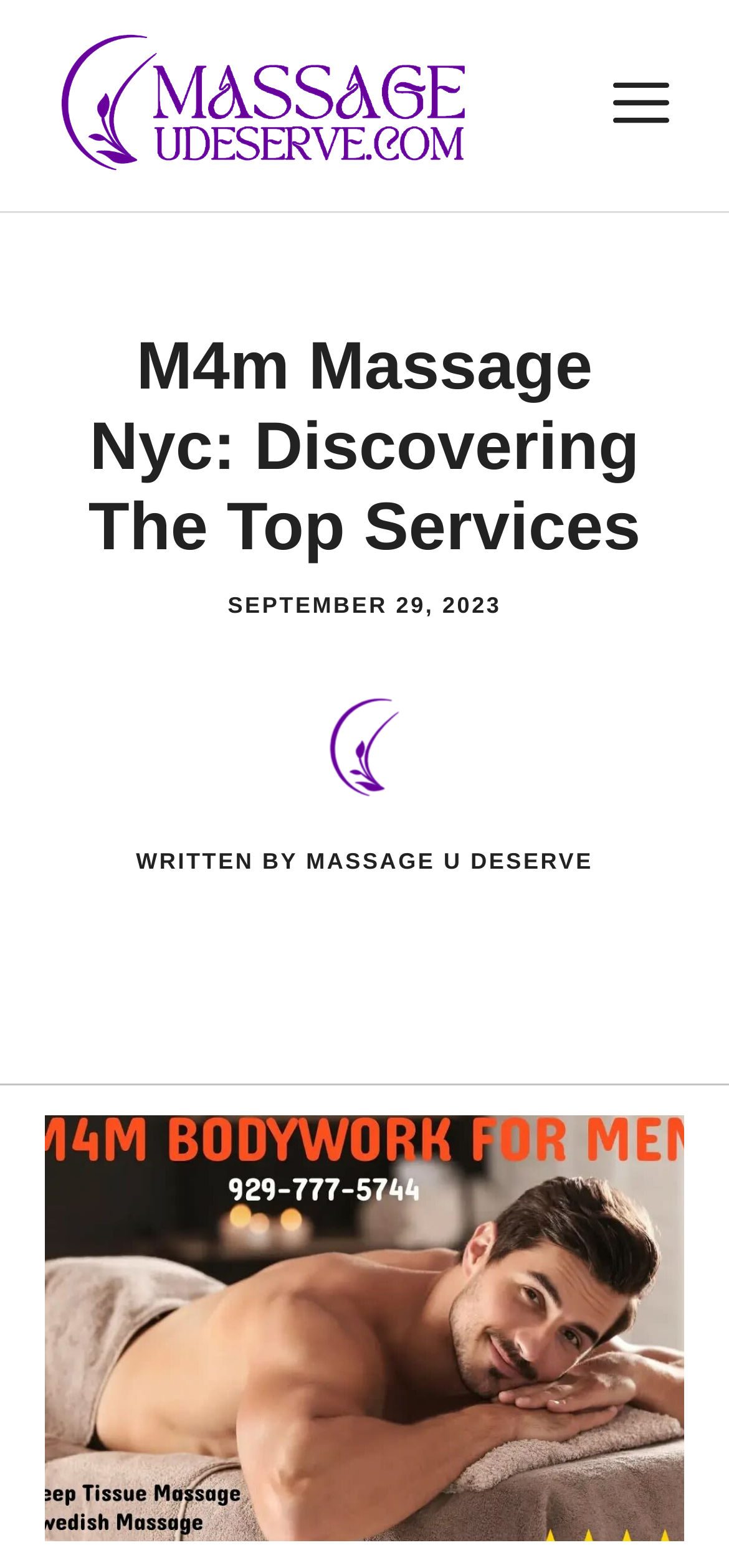Can you determine the main header of this webpage?

M4m Massage Nyc: Discovering The Top Services